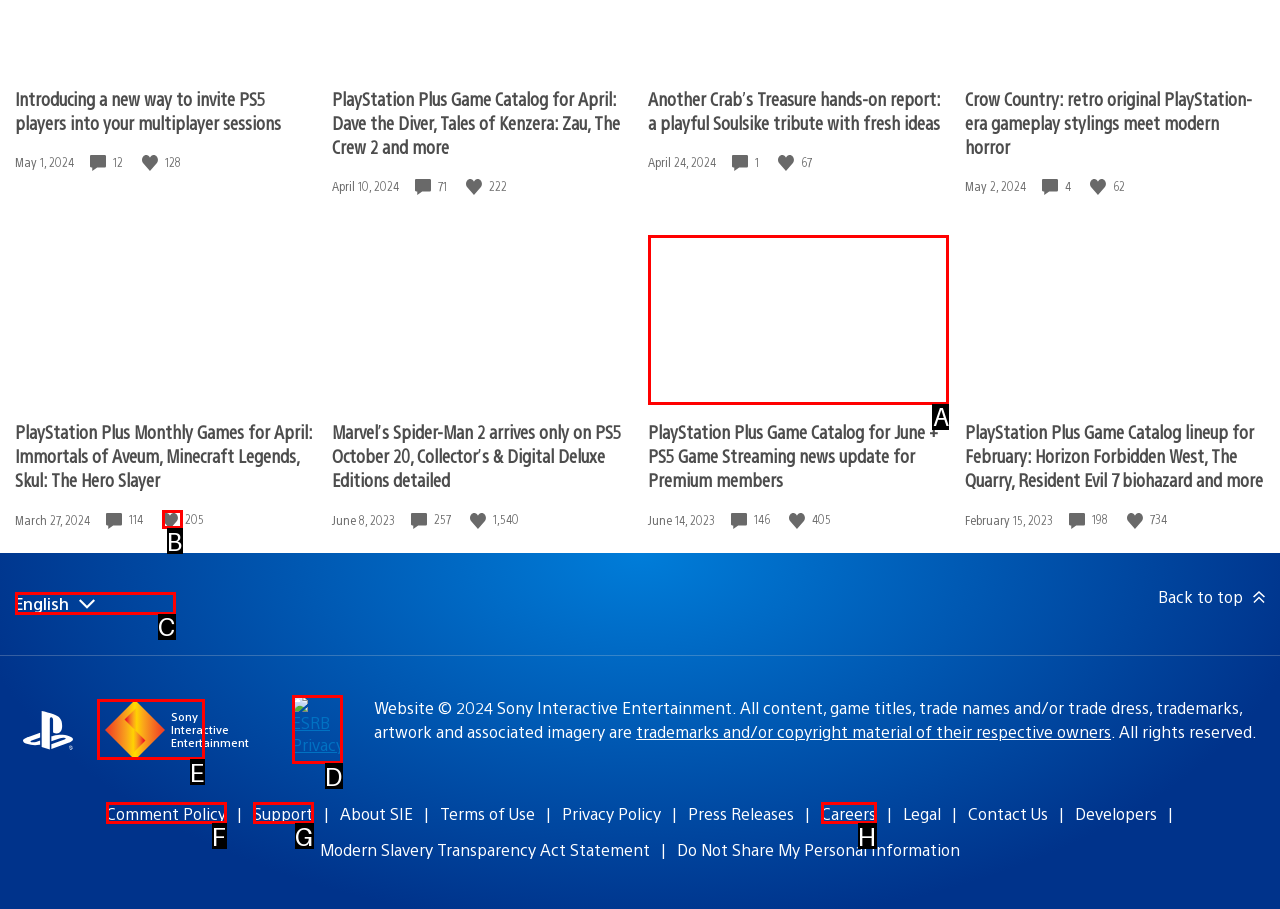Point out the UI element to be clicked for this instruction: Select a region. Provide the answer as the letter of the chosen element.

C